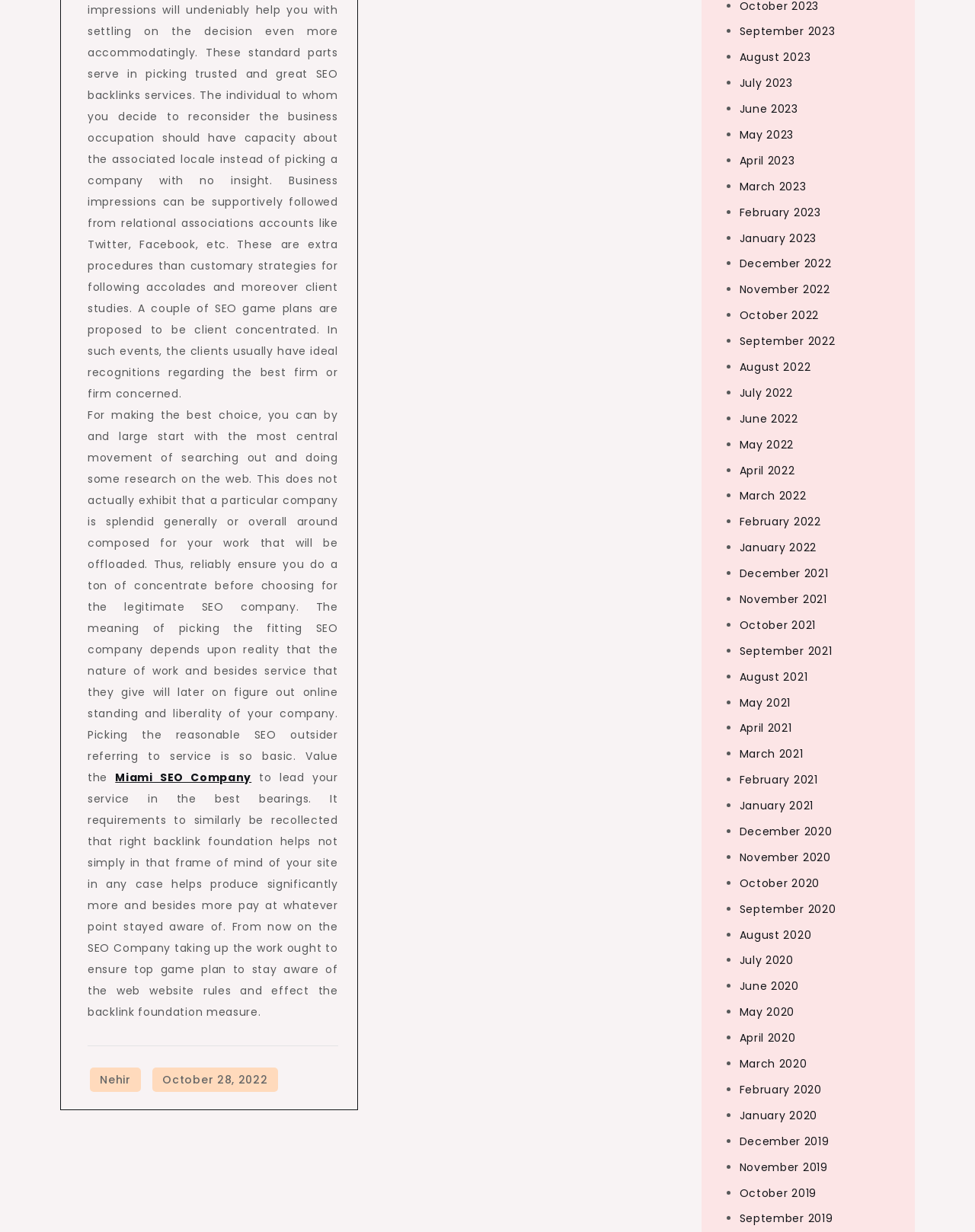Select the bounding box coordinates of the element I need to click to carry out the following instruction: "view October 28, 2022".

[0.156, 0.867, 0.285, 0.886]